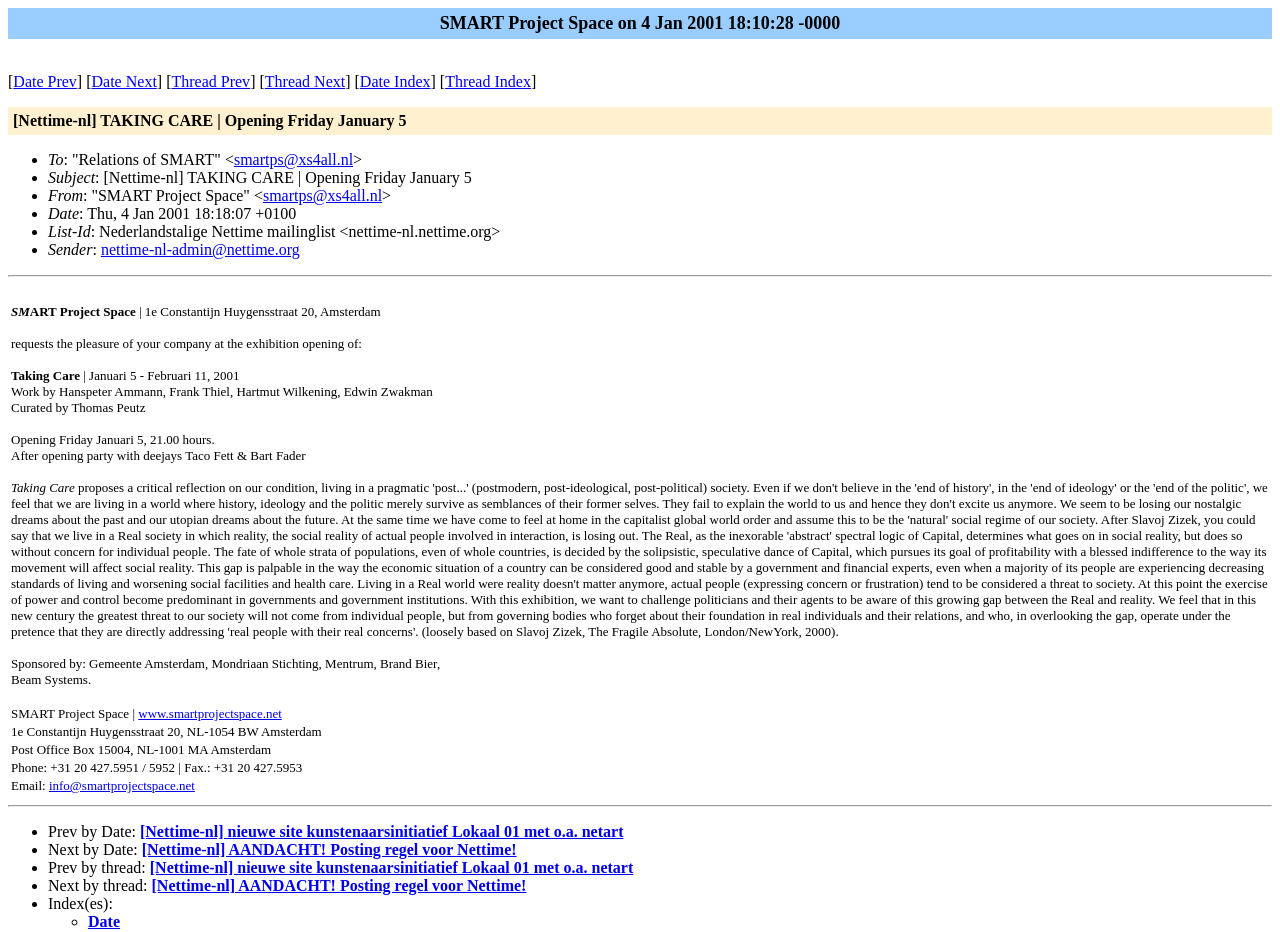Can you find the bounding box coordinates of the area I should click to execute the following instruction: "Click on 'Thread Next'"?

[0.207, 0.078, 0.27, 0.097]